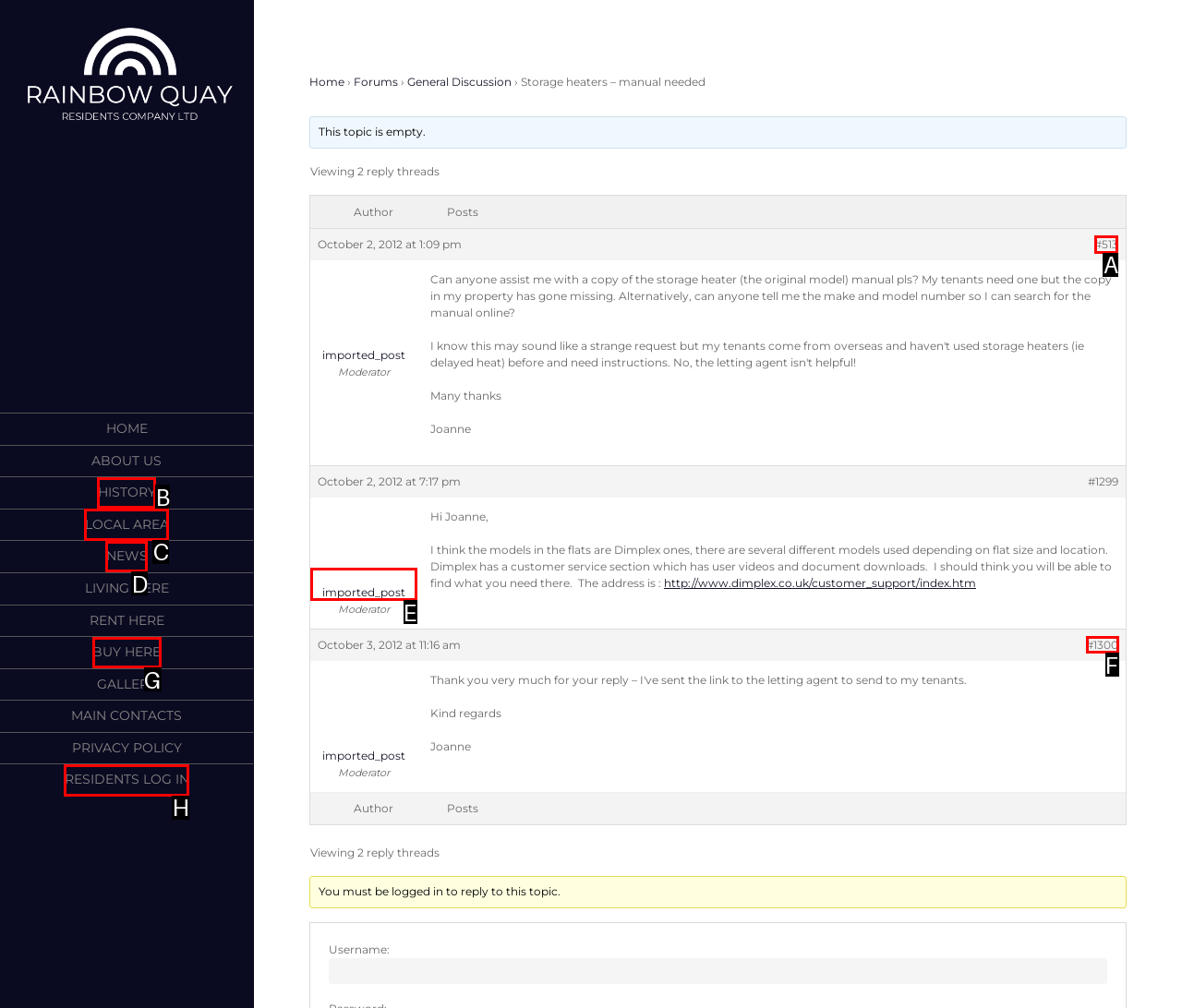Determine the letter of the element to click to accomplish this task: Click on the '#513' link. Respond with the letter.

A